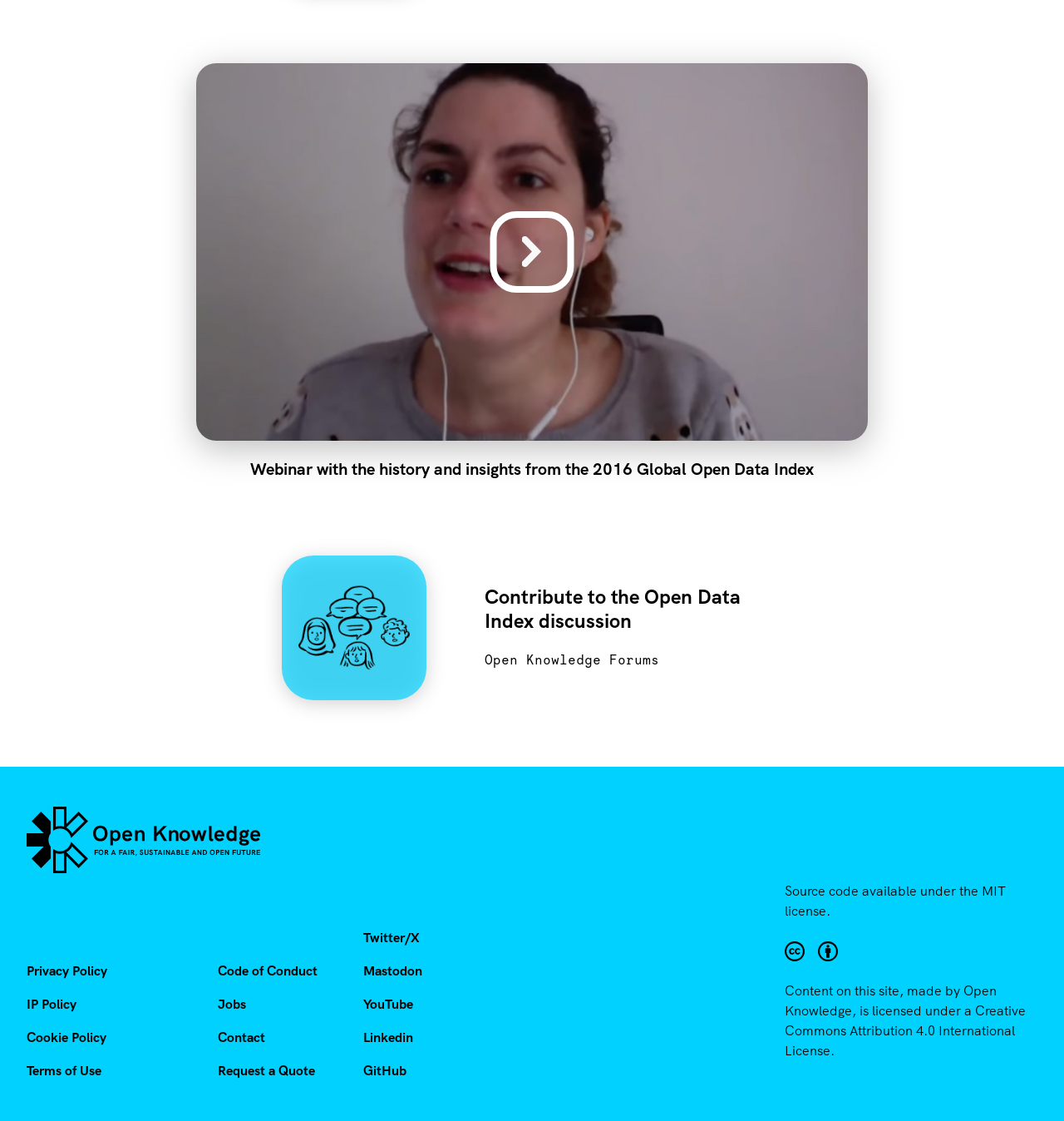Based on the image, give a detailed response to the question: What type of license is the content on this site licensed under?

The static text 'Content on this site, made by Open Knowledge, is licensed under a Creative Commons Attribution 4.0 International License.' explicitly states that the content on this site is licensed under a Creative Commons Attribution 4.0 International License.